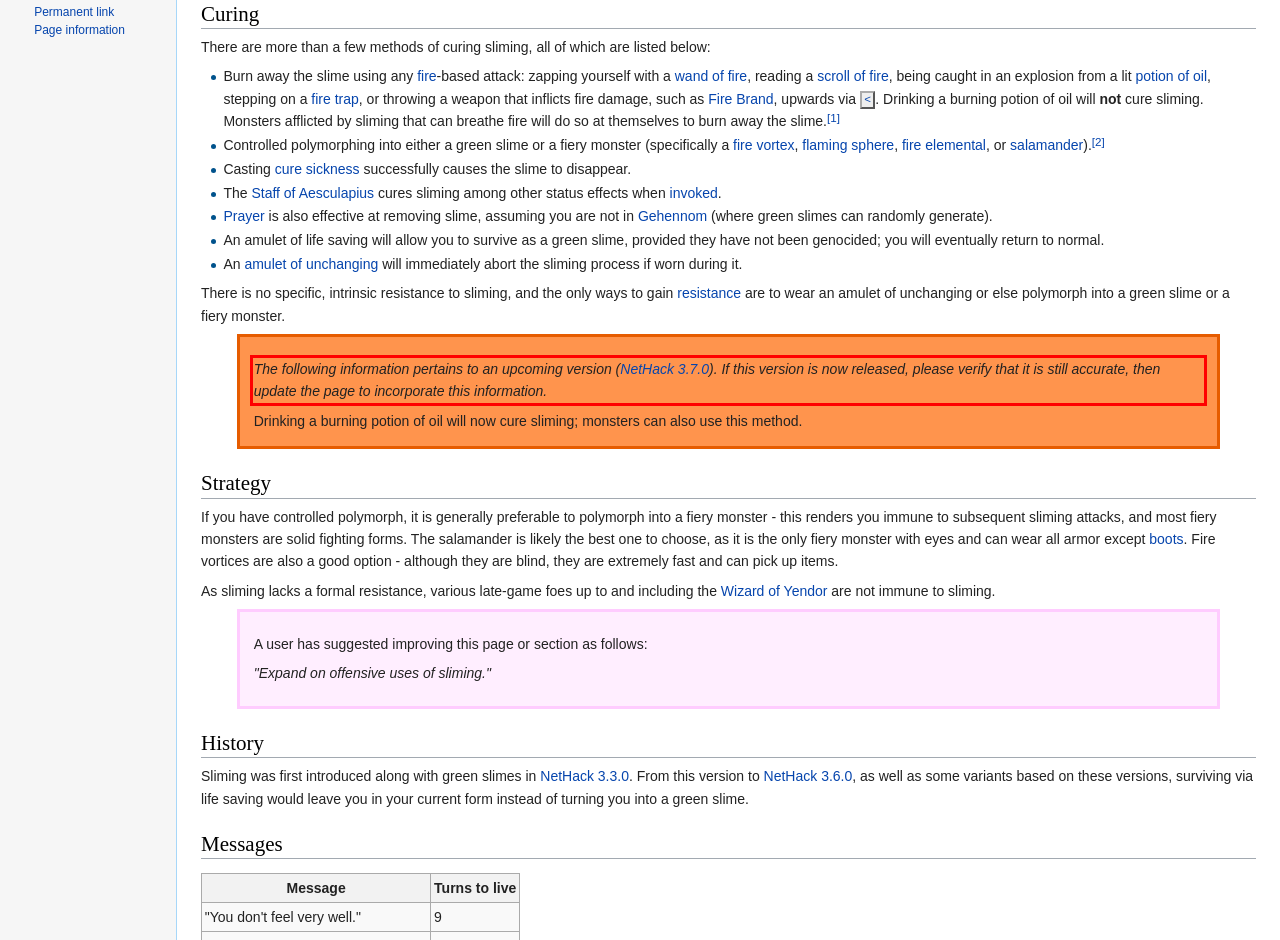With the provided screenshot of a webpage, locate the red bounding box and perform OCR to extract the text content inside it.

The following information pertains to an upcoming version (NetHack 3.7.0). If this version is now released, please verify that it is still accurate, then update the page to incorporate this information.